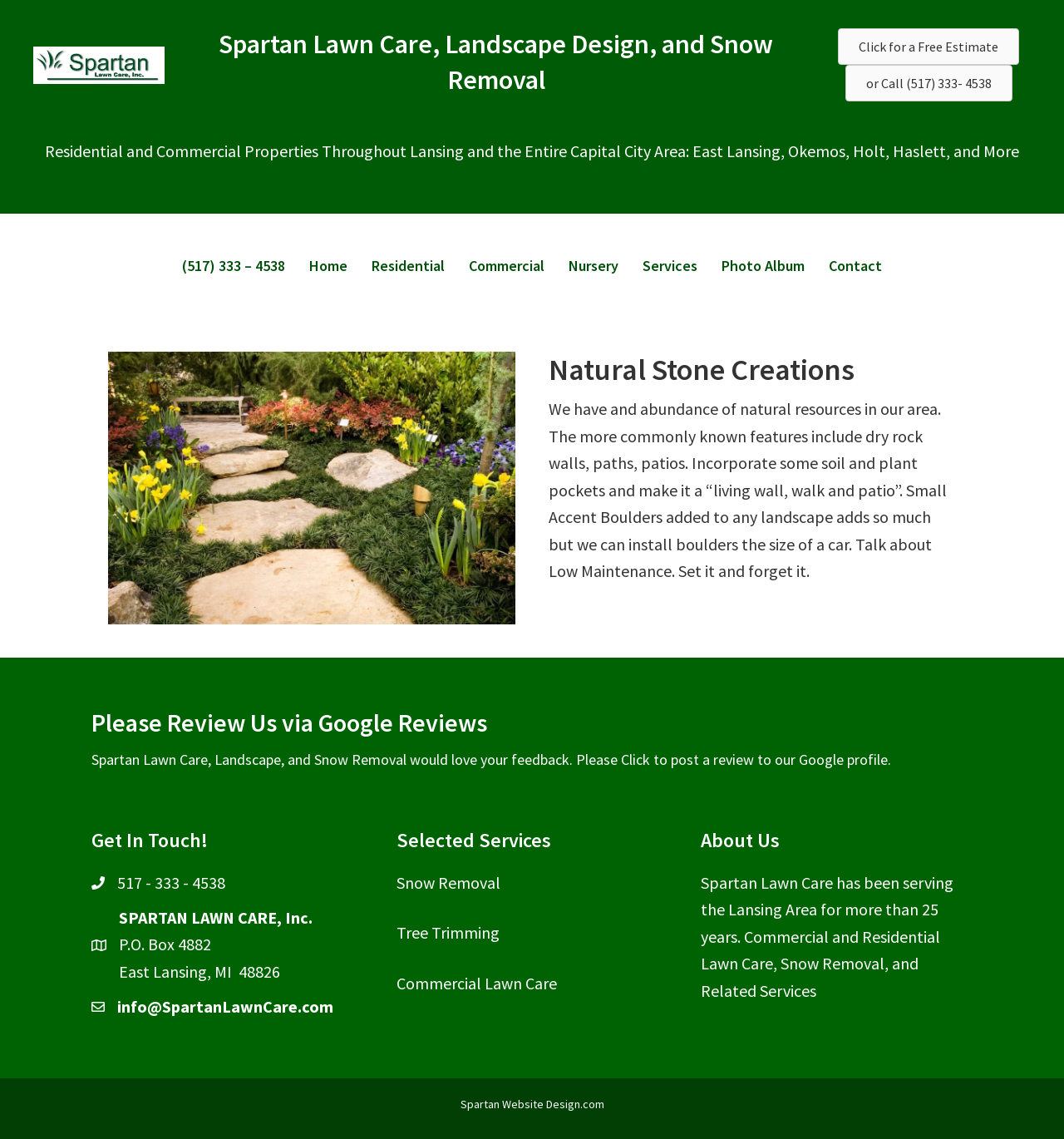Given the following UI element description: "Commercial Lawn Care", find the bounding box coordinates in the webpage screenshot.

[0.372, 0.854, 0.523, 0.872]